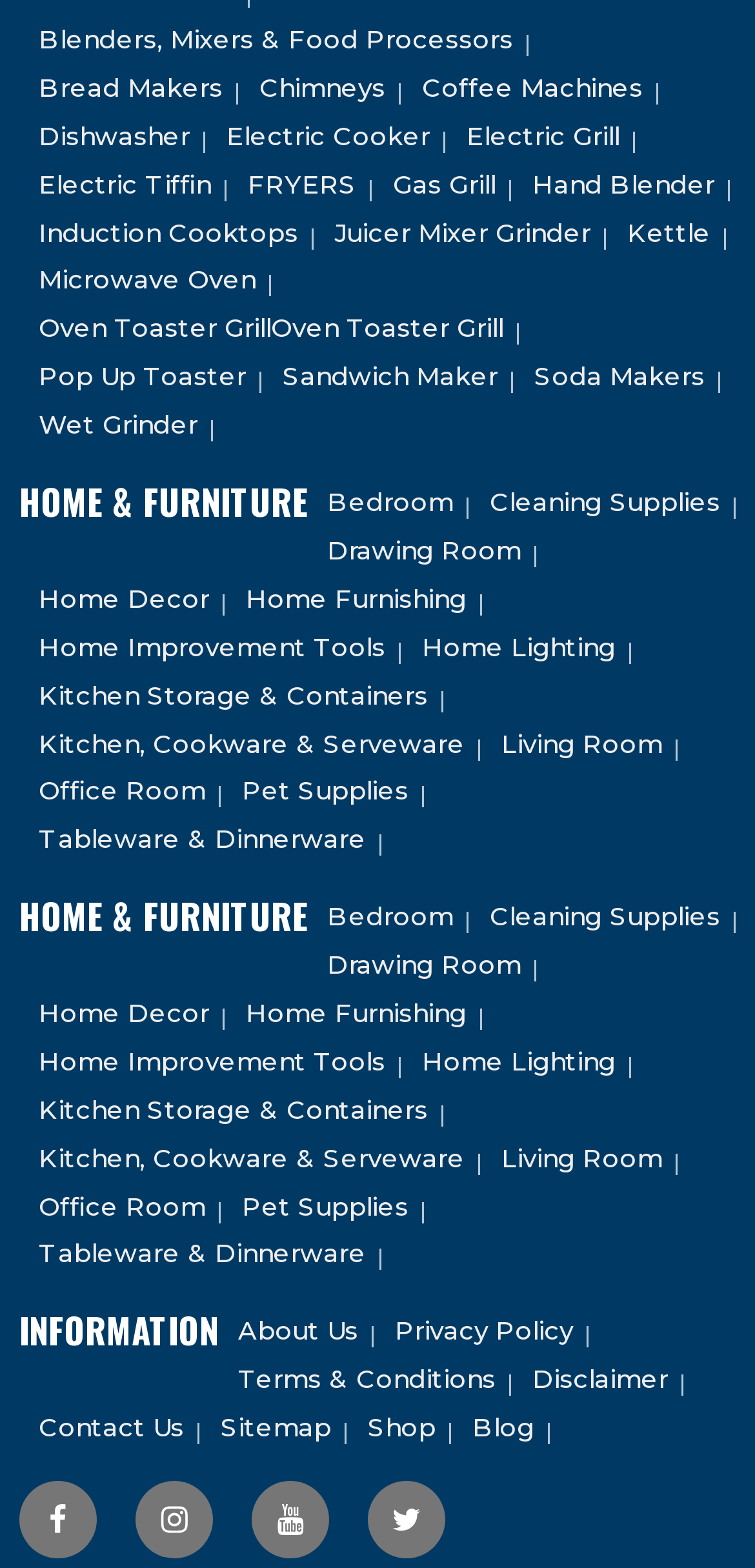Can you provide the bounding box coordinates for the element that should be clicked to implement the instruction: "Click on Blenders, Mixers & Food Processors"?

[0.026, 0.015, 0.692, 0.035]